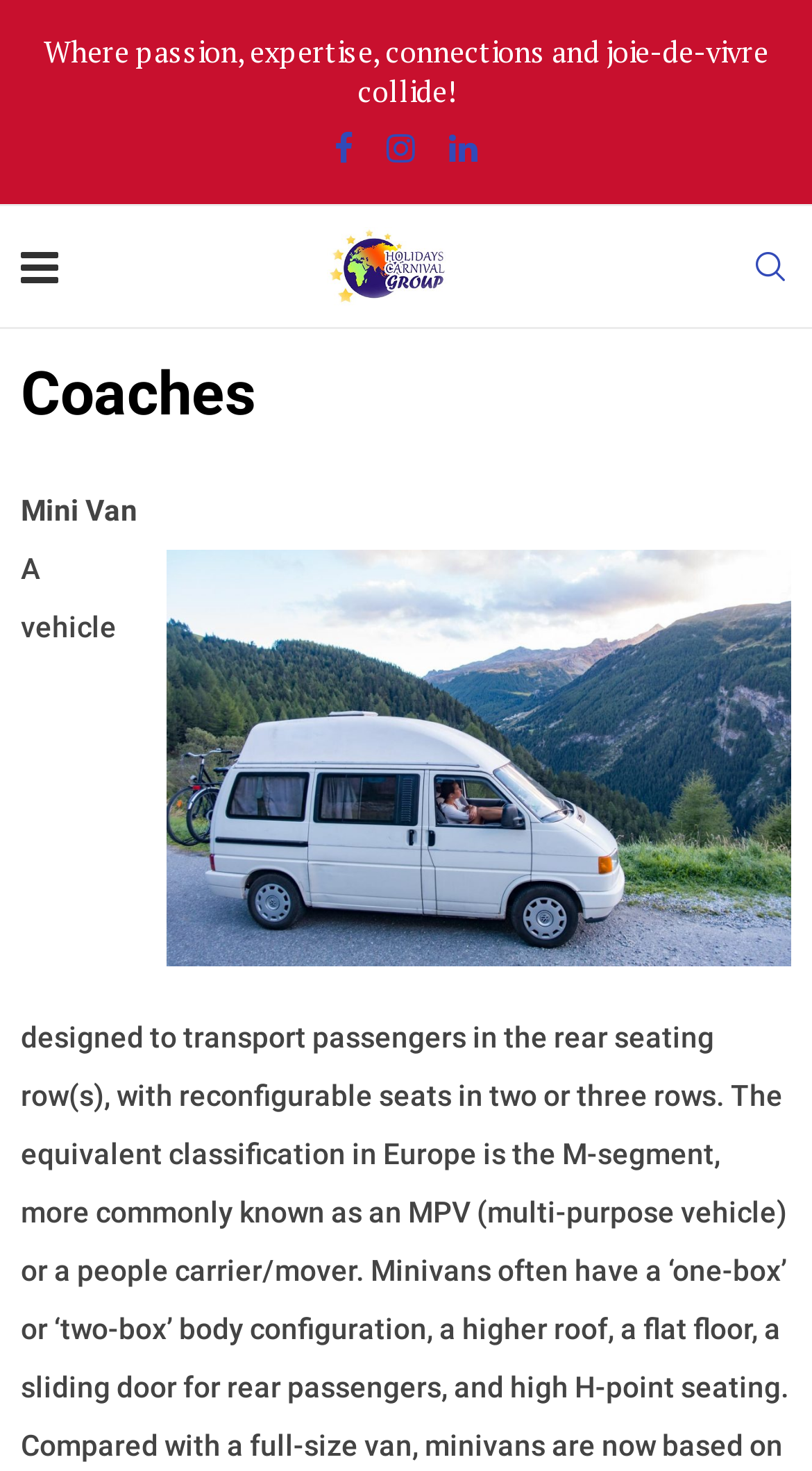What is the company name?
Analyze the image and deliver a detailed answer to the question.

I found the company name by looking at the link 'Holidays Carnival Group' which is located inside the LayoutTable element, and it is also accompanied by an image with the same name.